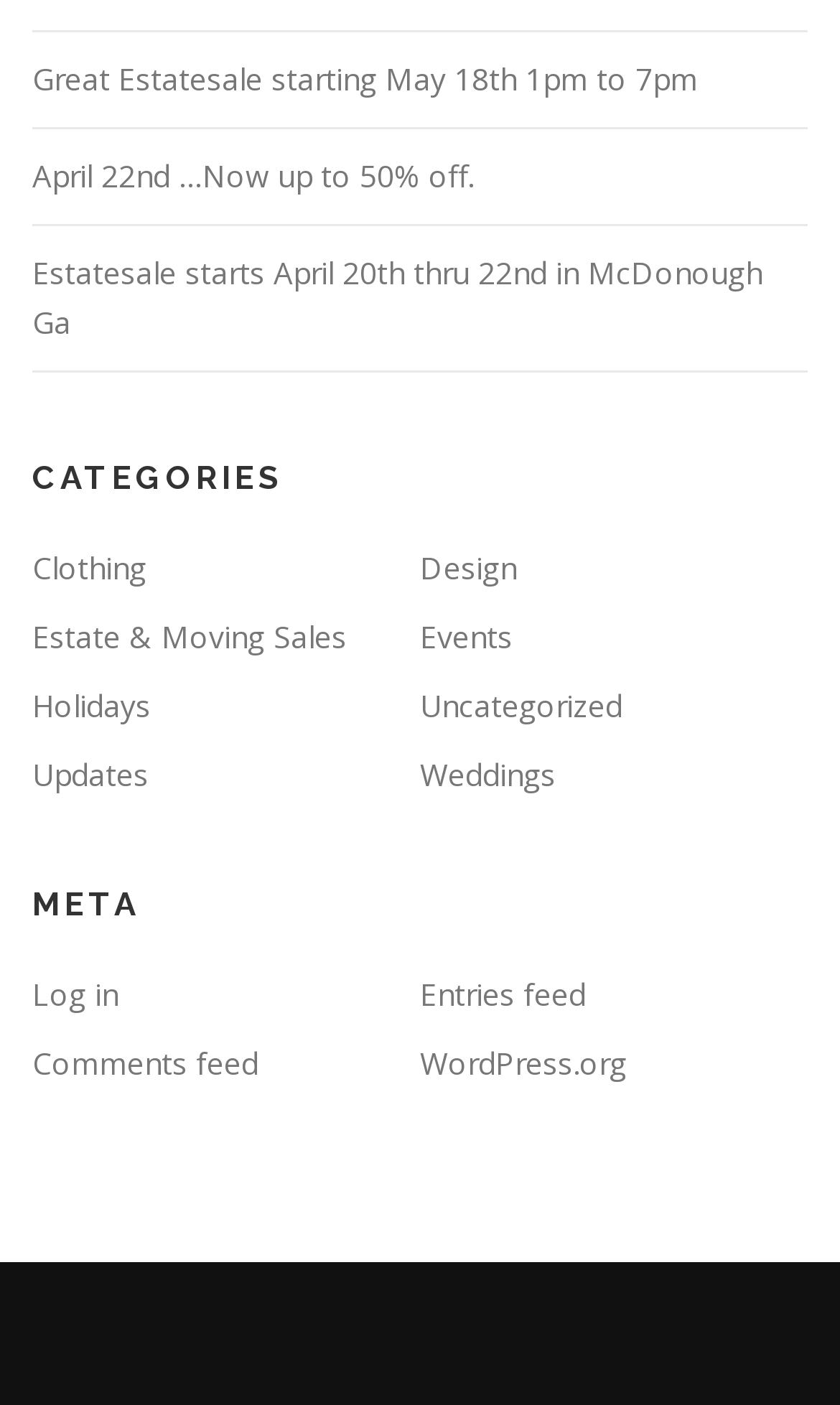Provide the bounding box coordinates in the format (top-left x, top-left y, bottom-right x, bottom-right y). All values are floating point numbers between 0 and 1. Determine the bounding box coordinate of the UI element described as: Estate & Moving Sales

[0.038, 0.438, 0.413, 0.468]